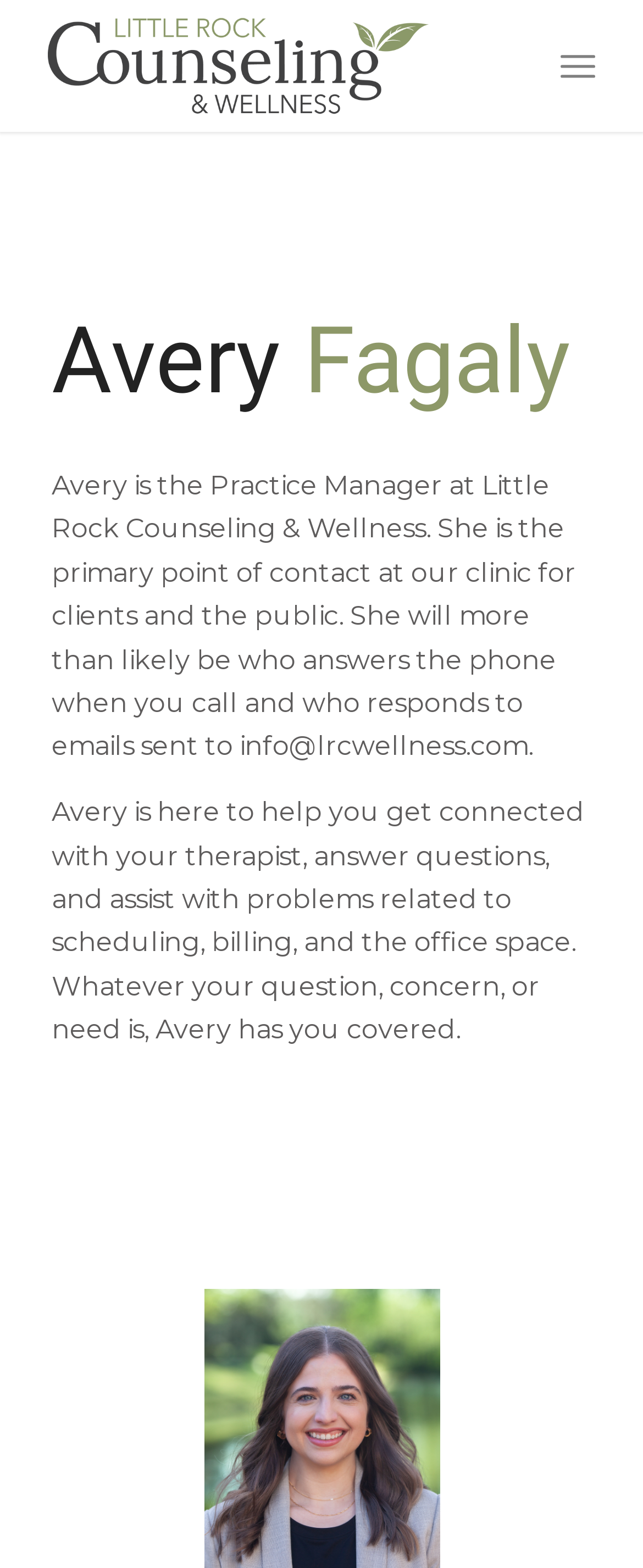Locate the bounding box of the UI element described by: "Menu Menu" in the given webpage screenshot.

[0.871, 0.017, 0.925, 0.067]